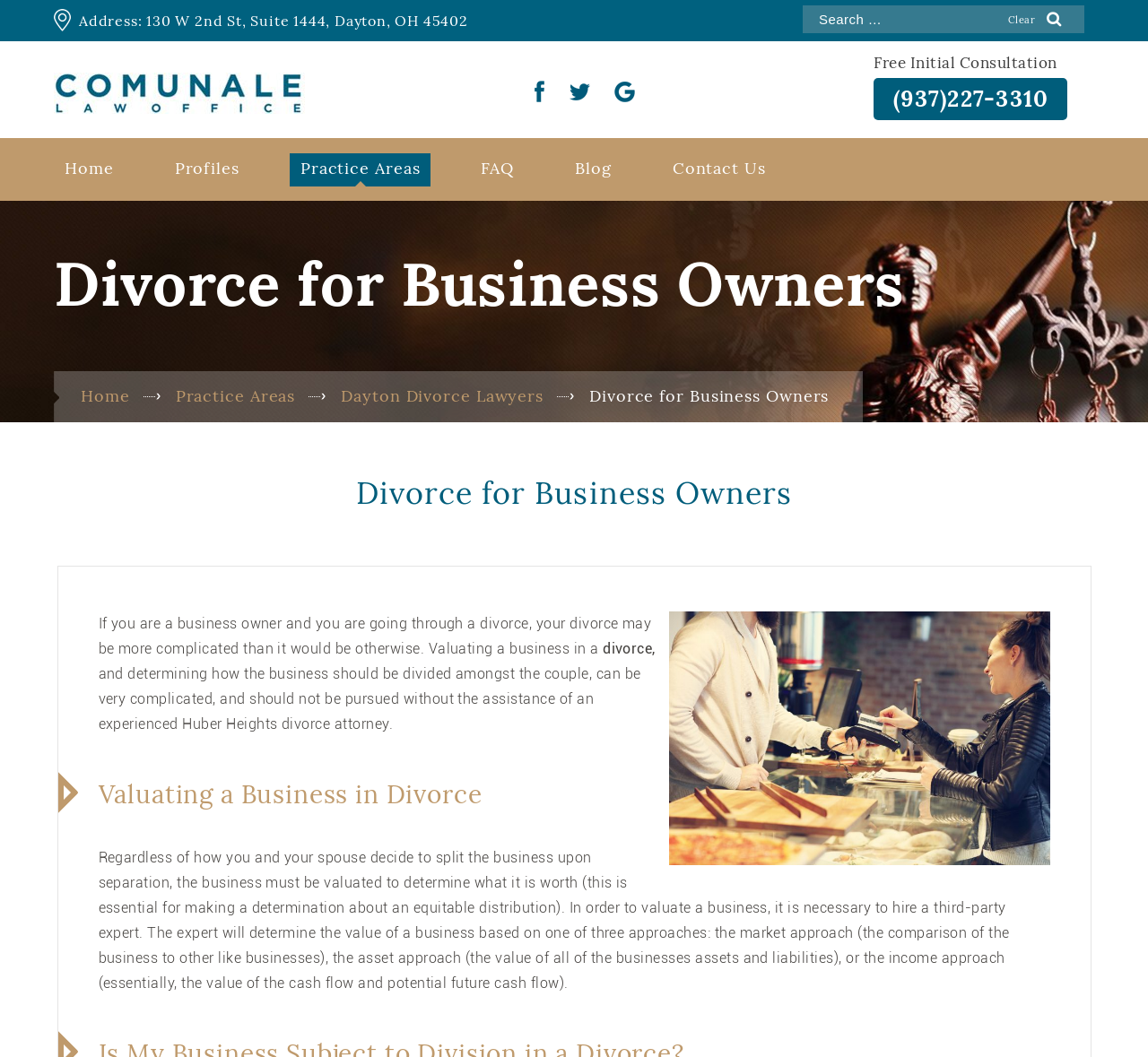Locate the bounding box coordinates of the element that should be clicked to fulfill the instruction: "Clear the search field".

[0.87, 0.006, 0.909, 0.031]